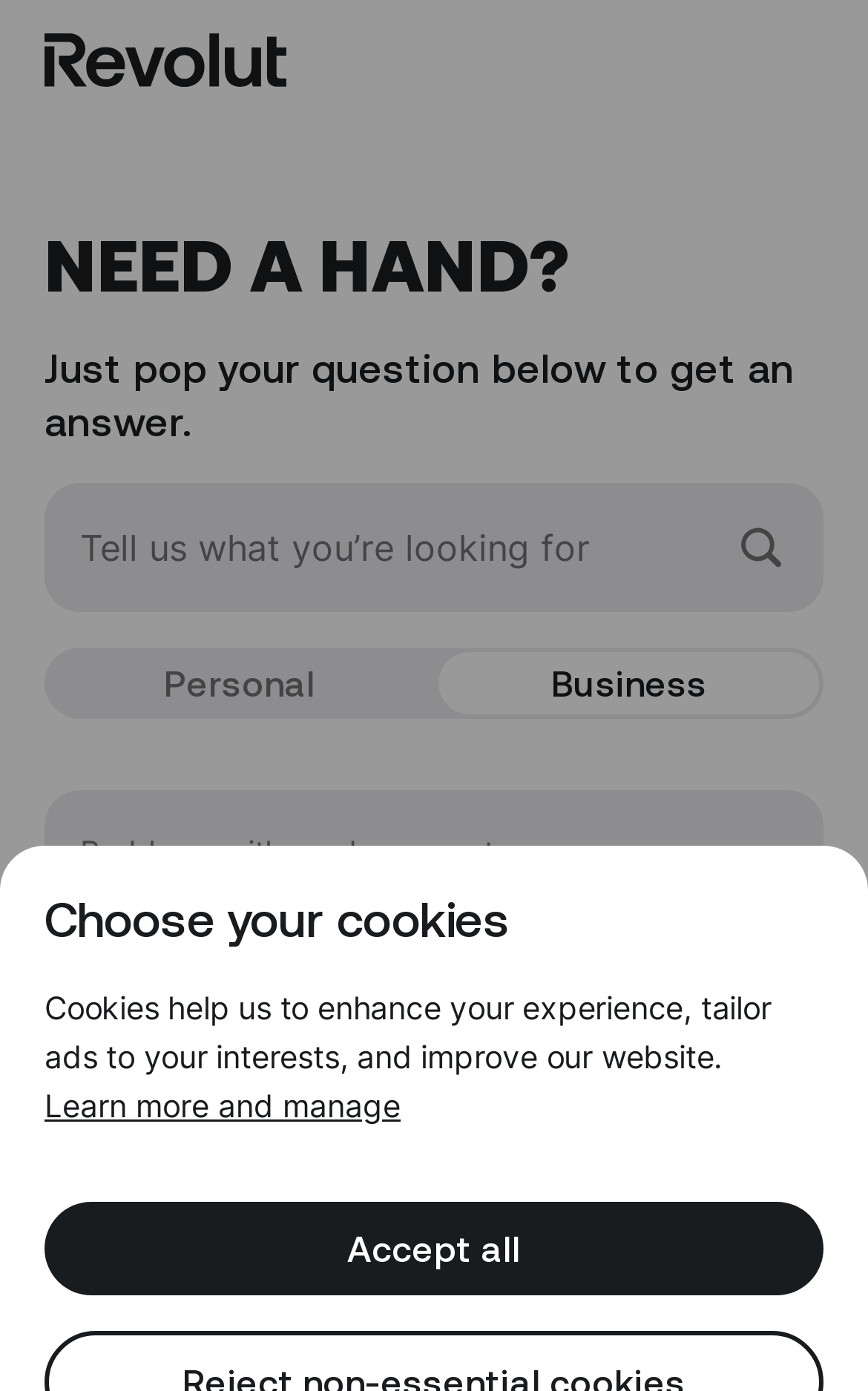Determine the bounding box coordinates of the region to click in order to accomplish the following instruction: "Go to the Home page". Provide the coordinates as four float numbers between 0 and 1, specifically [left, top, right, bottom].

[0.113, 0.824, 0.241, 0.856]